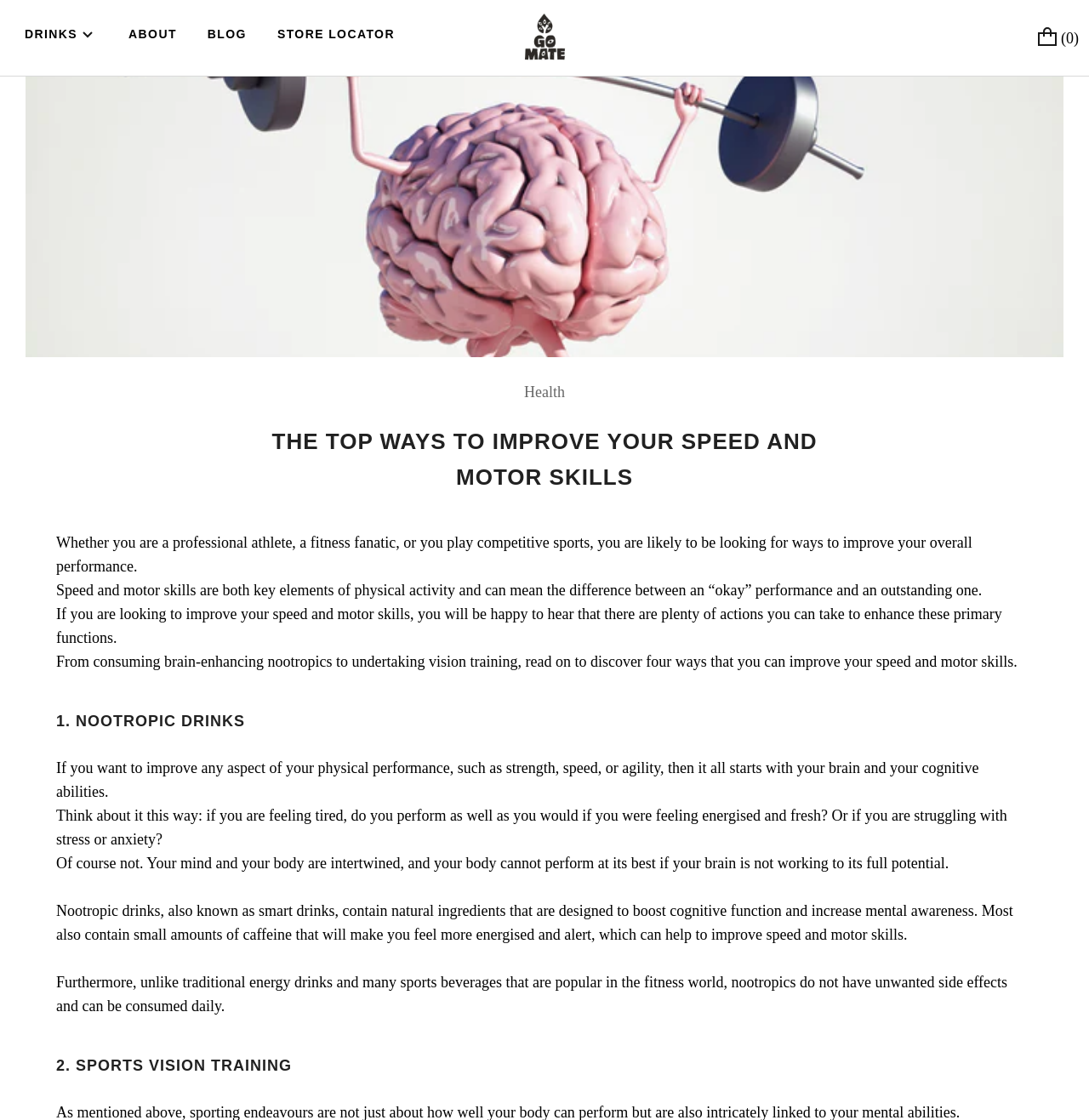What is the relationship between the brain and physical performance?
Answer the question in a detailed and comprehensive manner.

According to the webpage, the brain and physical performance are interconnected, as stated in the sentence 'Your mind and your body are intertwined, and your body cannot perform at its best if your brain is not working to its full potential'.